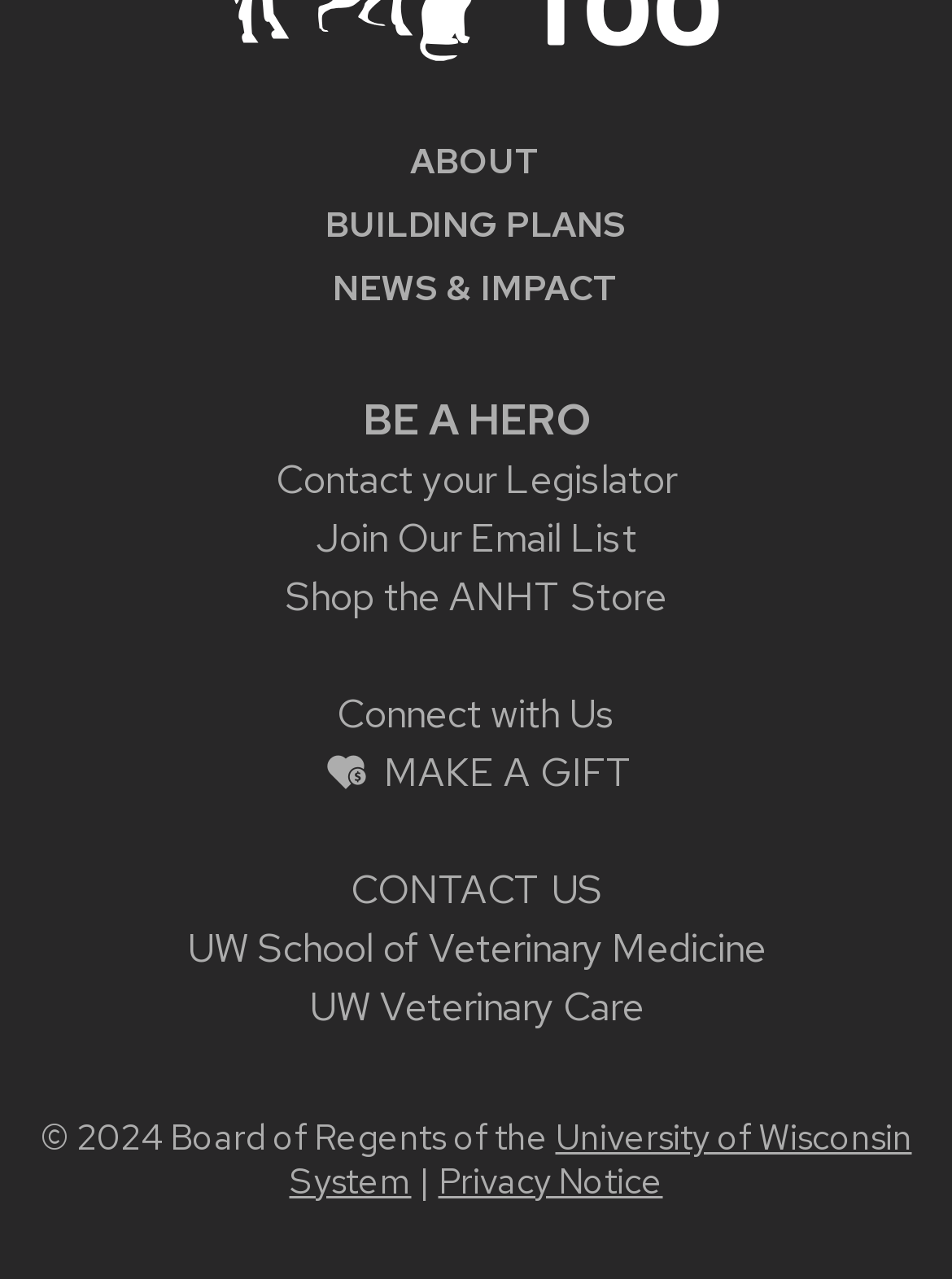Determine the bounding box coordinates for the UI element described. Format the coordinates as (top-left x, top-left y, bottom-right x, bottom-right y) and ensure all values are between 0 and 1. Element description: About

[0.431, 0.107, 0.569, 0.143]